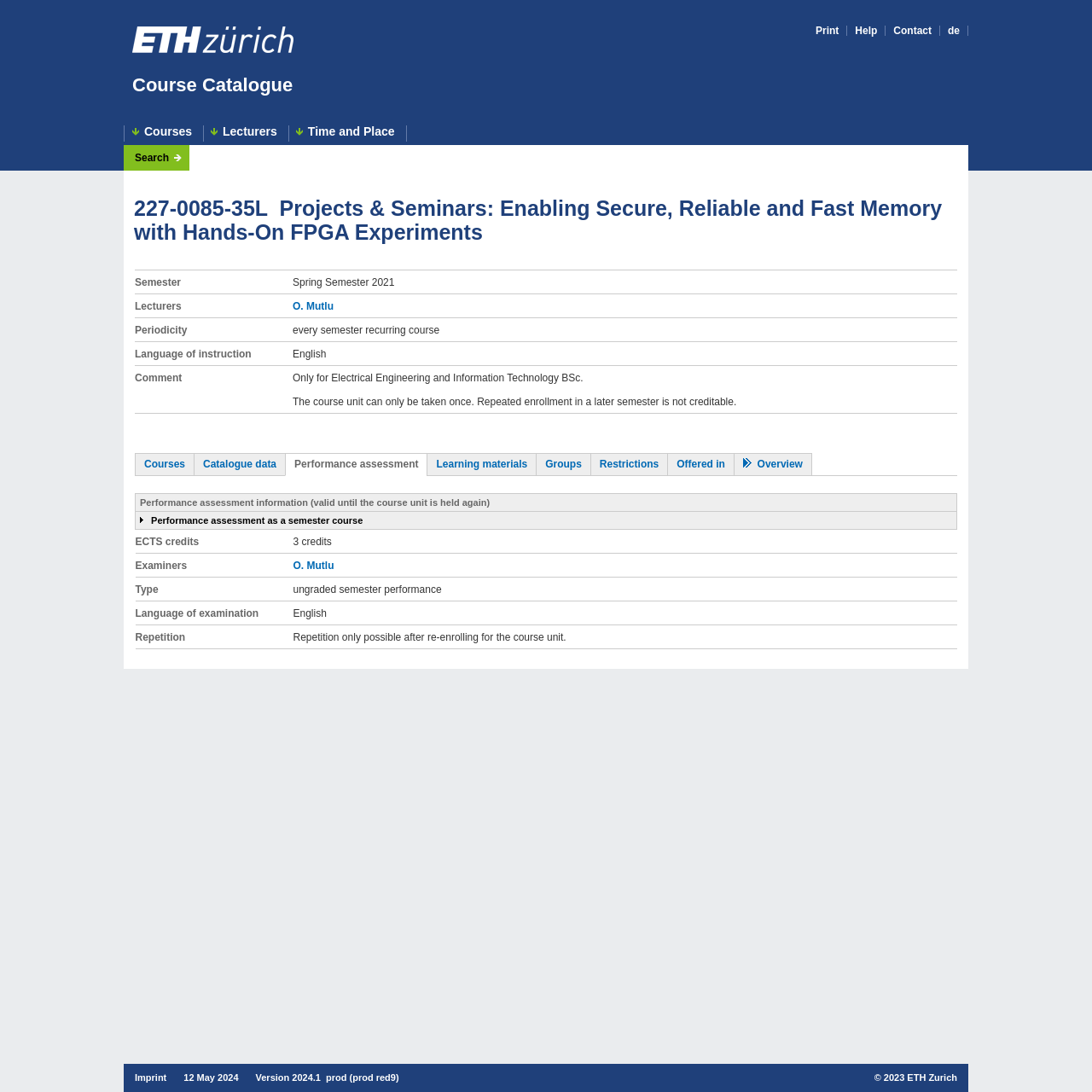Please determine the headline of the webpage and provide its content.

227-0085-35L  Projects & Seminars: Enabling Secure, Reliable and Fast Memory with Hands-On FPGA Experiments